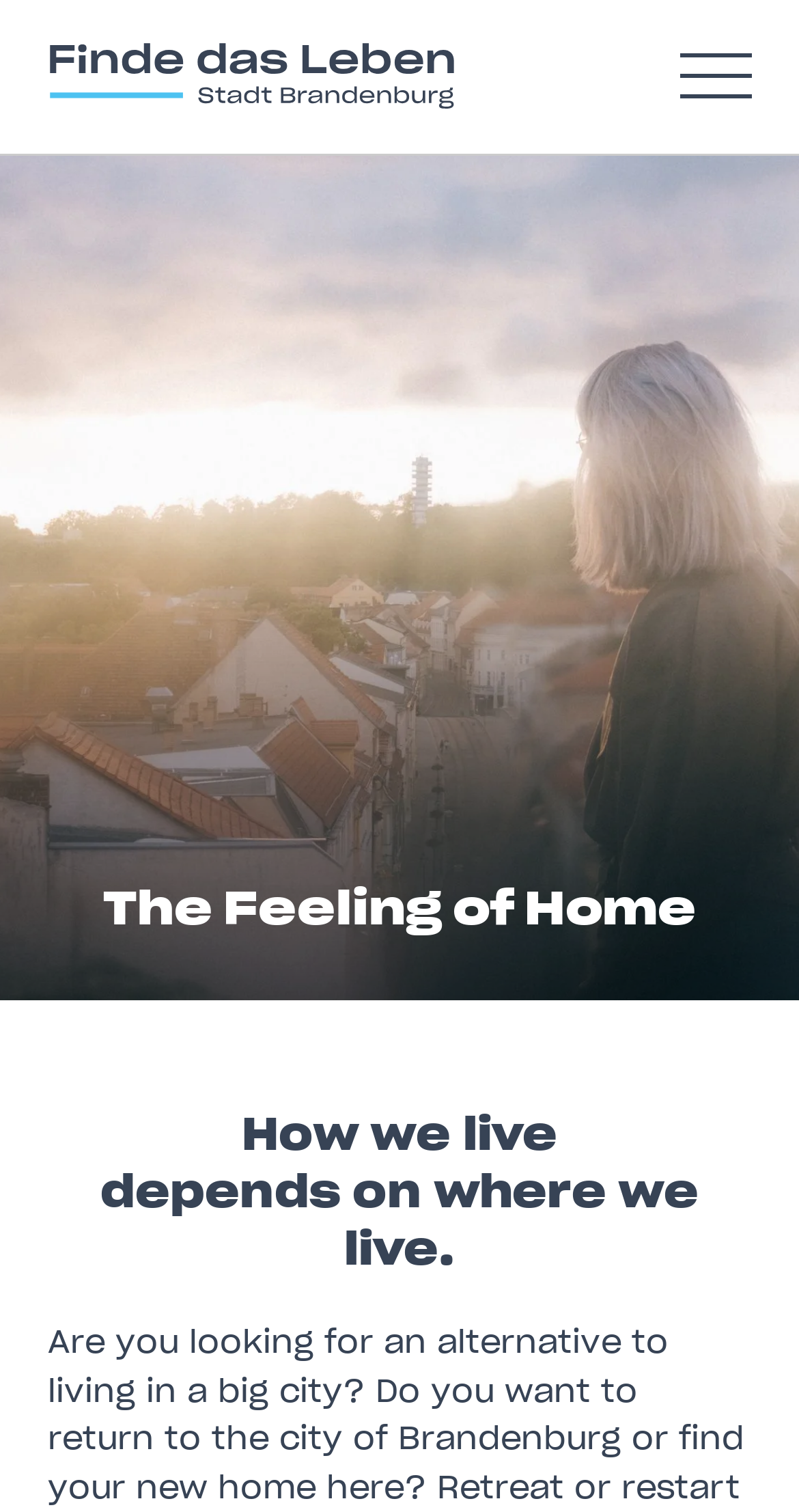Explain the features and main sections of the webpage comprehensively.

The webpage is about finding a new home and a new way of life in the city of Brandenburg. At the top left, there is a logo "Finde das Leben" with an accompanying image. Below the logo, there are five horizontal links: "discover", "arrive", "stay", "succeed", and "explore", which span the entire width of the page.

In the middle section, there is a prominent question "How would you like to live?" with three empty links below it, possibly for selecting living preferences. To the right of these links, there is a table with a heading "The Feel of Home".

Towards the bottom of the page, there are three links: "News", "Partner", and "DE", which are aligned to the left. To the right of these links, there is a separator line, followed by a language selection option with "EN" as the current selection.

The page also features a heading that reads "How we live depends on where we live." which is positioned below the middle section. Overall, the webpage has a clean layout with a focus on promoting the city of Brandenburg as a place to live.